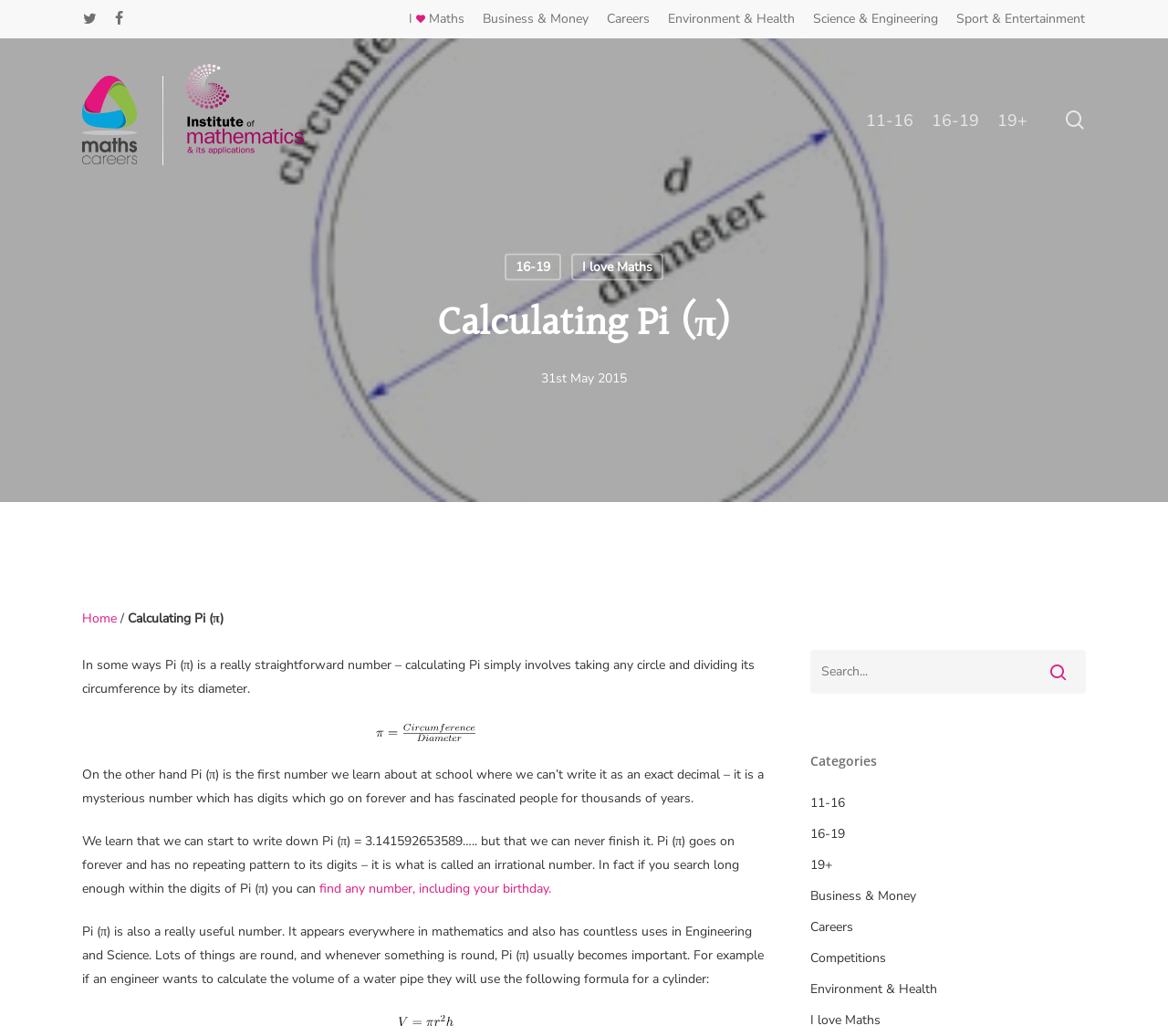Please determine the bounding box coordinates of the section I need to click to accomplish this instruction: "check December 2012".

None